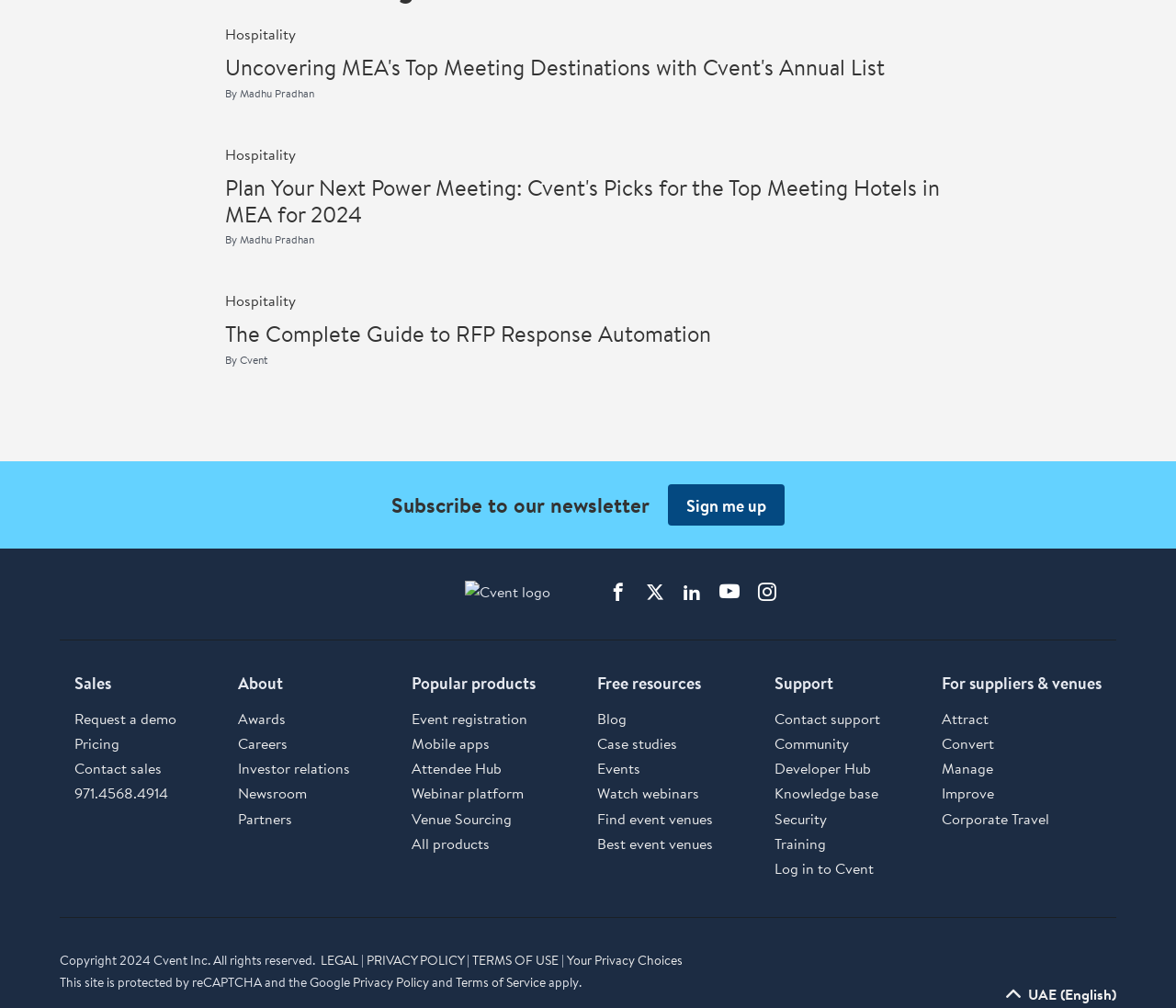Please determine the bounding box coordinates of the element's region to click in order to carry out the following instruction: "Read related posts from September 2023". The coordinates should be four float numbers between 0 and 1, i.e., [left, top, right, bottom].

None